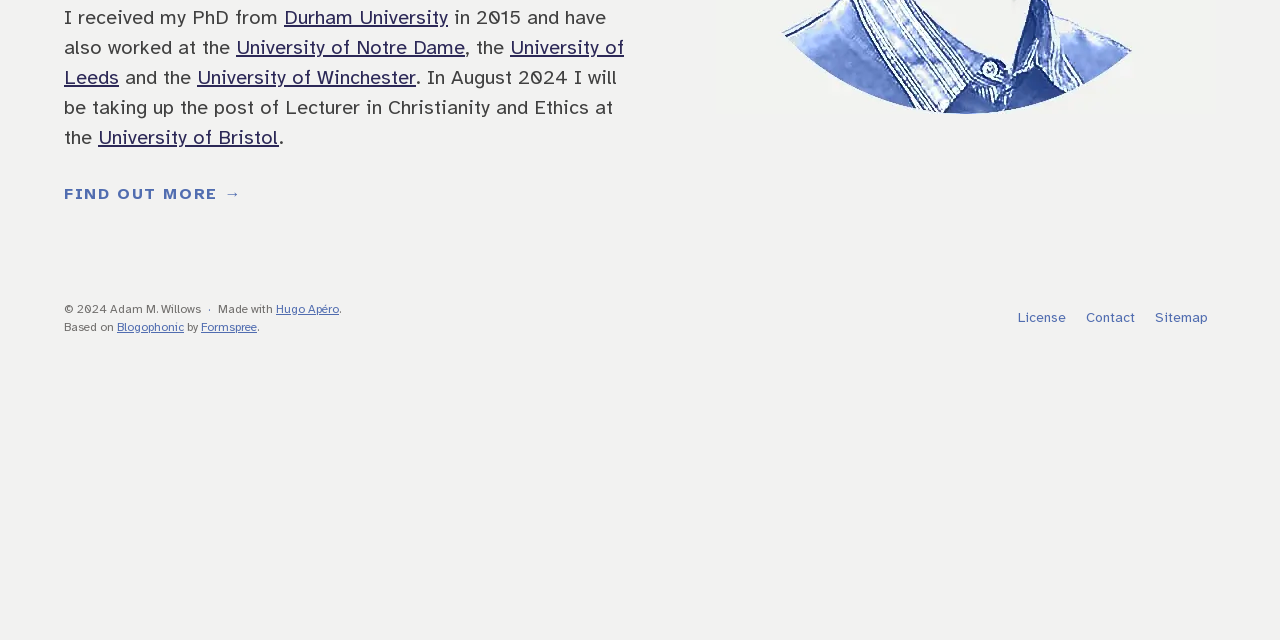Identify the bounding box coordinates for the UI element mentioned here: "Find out more →". Provide the coordinates as four float values between 0 and 1, i.e., [left, top, right, bottom].

[0.05, 0.29, 0.488, 0.319]